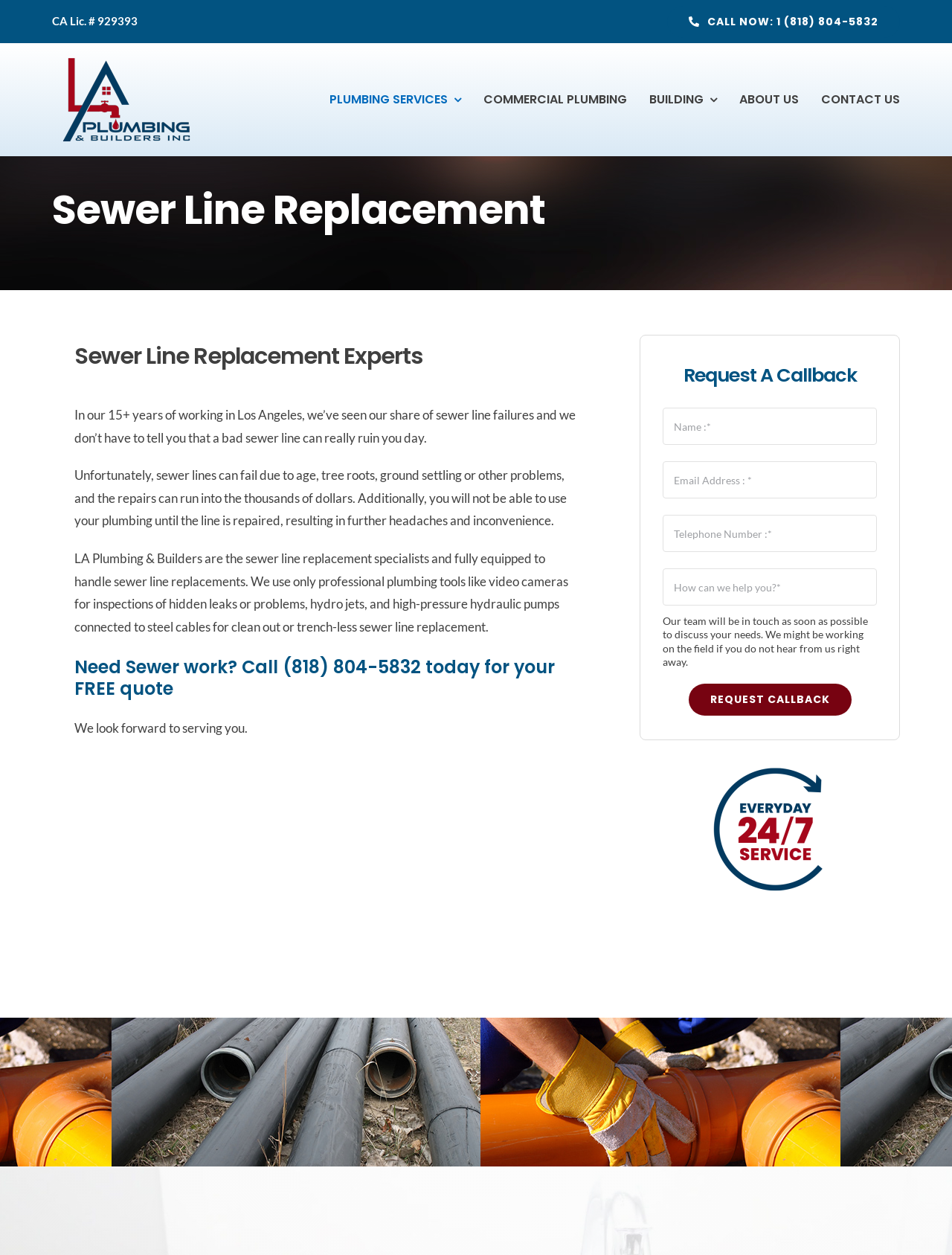Kindly provide the bounding box coordinates of the section you need to click on to fulfill the given instruction: "Click the CALL NOW button".

[0.701, 0.004, 0.945, 0.03]